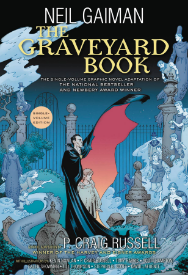Who is the author of the book?
Please answer the question with a detailed response using the information from the screenshot.

The caption explicitly states that the book is written by Neil Gaiman, and the cover art also displays the author's name, confirming that Neil Gaiman is the author of the book.